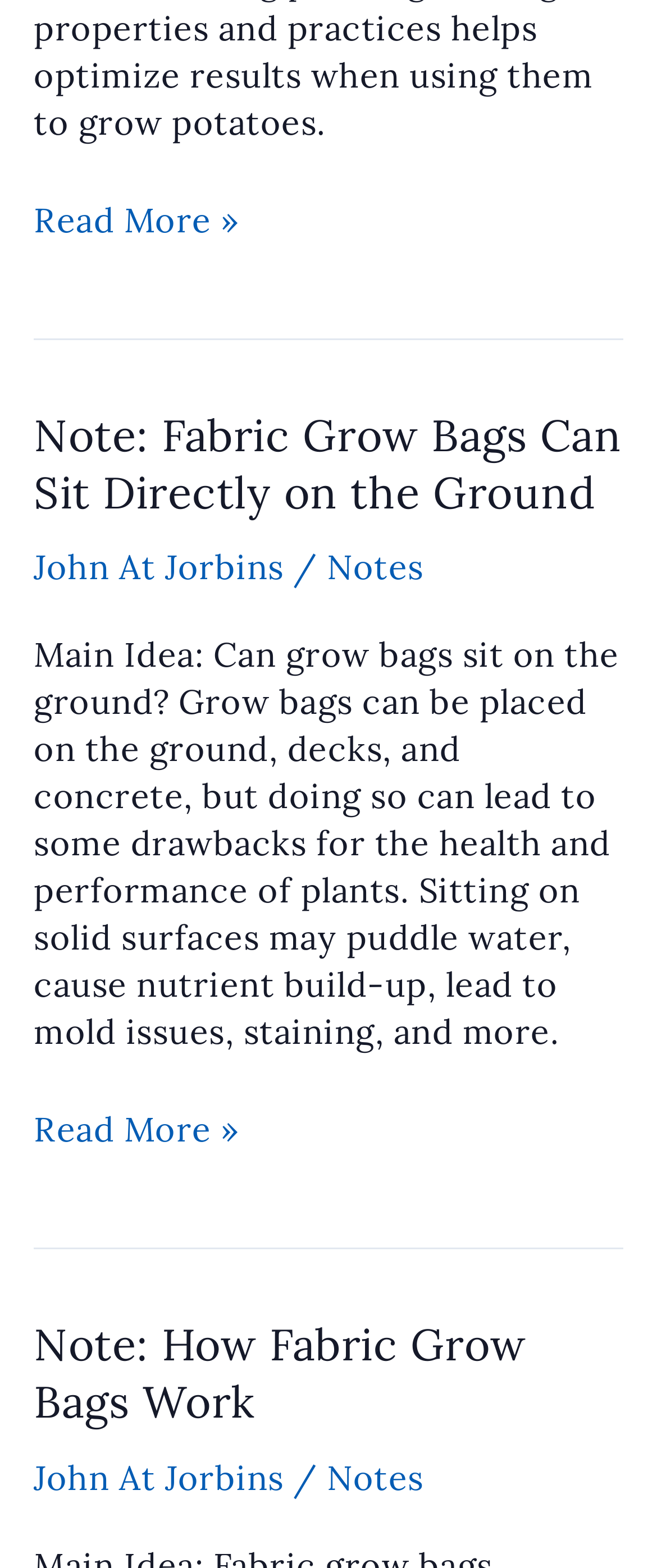Respond to the question below with a single word or phrase:
Who is the author of the article?

John At Jorbins